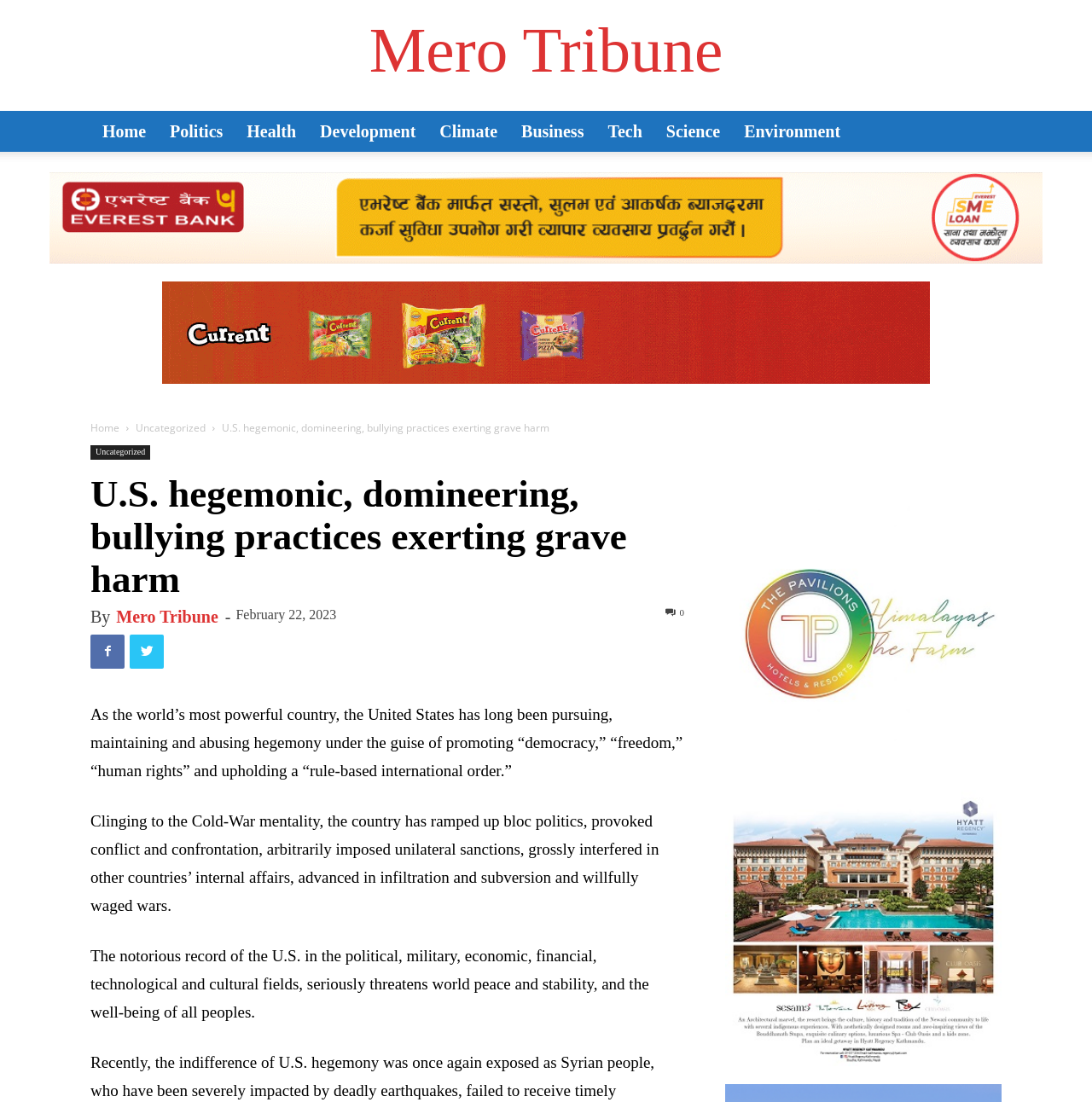Please identify the bounding box coordinates of the element's region that needs to be clicked to fulfill the following instruction: "view more articles in politics category". The bounding box coordinates should consist of four float numbers between 0 and 1, i.e., [left, top, right, bottom].

[0.145, 0.101, 0.215, 0.138]